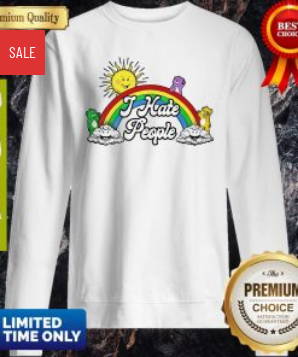Describe the image with as much detail as possible.

This image showcases a playful and colorful sweatshirt featuring a whimsical design. The shirt's central text boldly states "I Hate People," surrounded by a bright rainbow and cheerful sun, with cute, cartoonish characters adding to the fun aesthetic. The bright colors and cheerful imagery create a humorous contrast to the wording, making it a light-hearted statement piece. The sweatshirt is presented as part of a limited-time sale, highlighted by a red sale tag in the top left corner, indicating its promotional status. The ''Premium Choice'' badge in the bottom right corner suggests high quality, appealing to customers looking for stylish yet comfortable attire. Join the trend with this uniquely expressive piece, perfect for anyone who enjoys witty fashion statements.